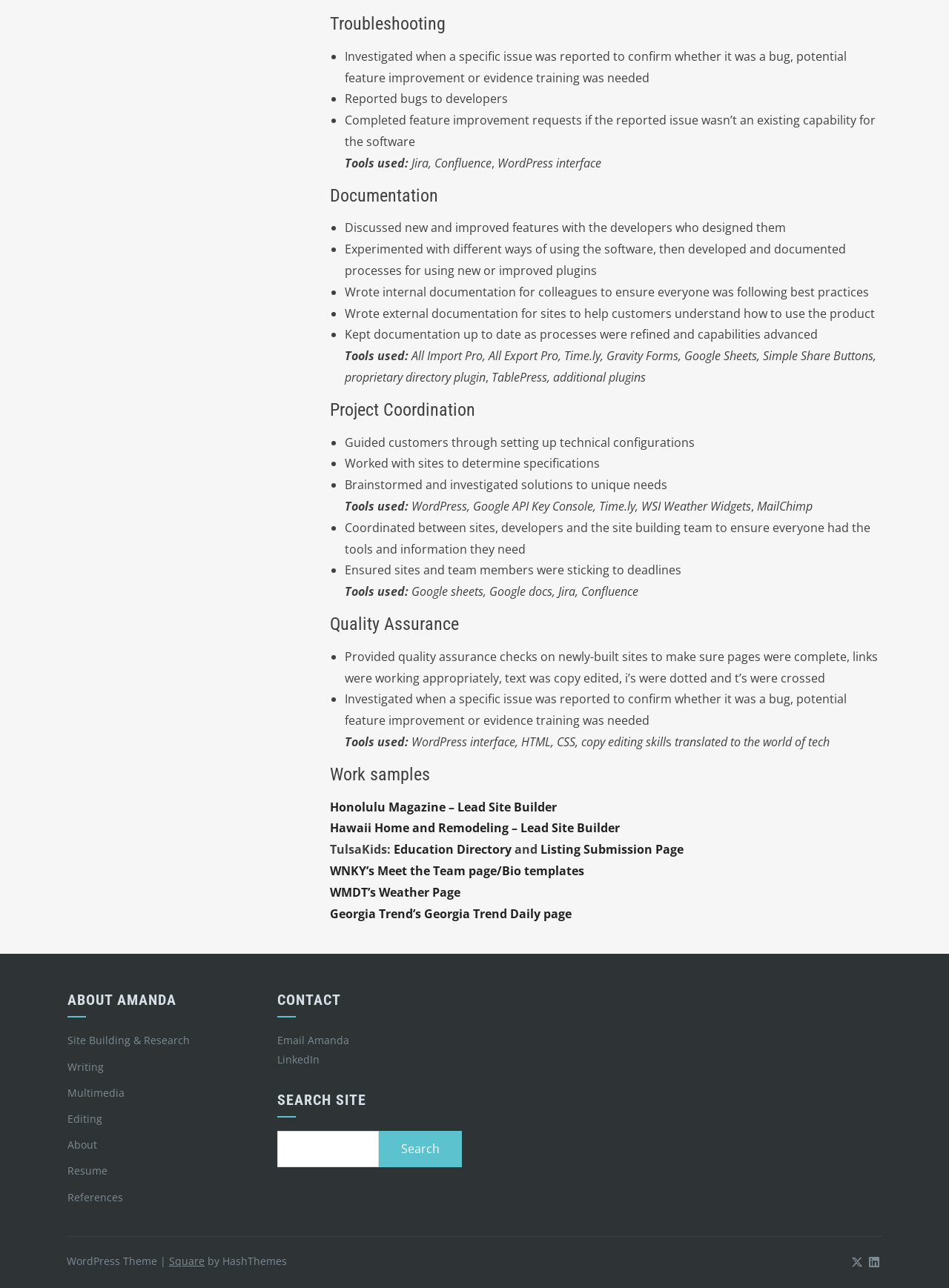Answer the question below using just one word or a short phrase: 
What software was used for project coordination?

Google sheets, Google docs, Jira, Confluence